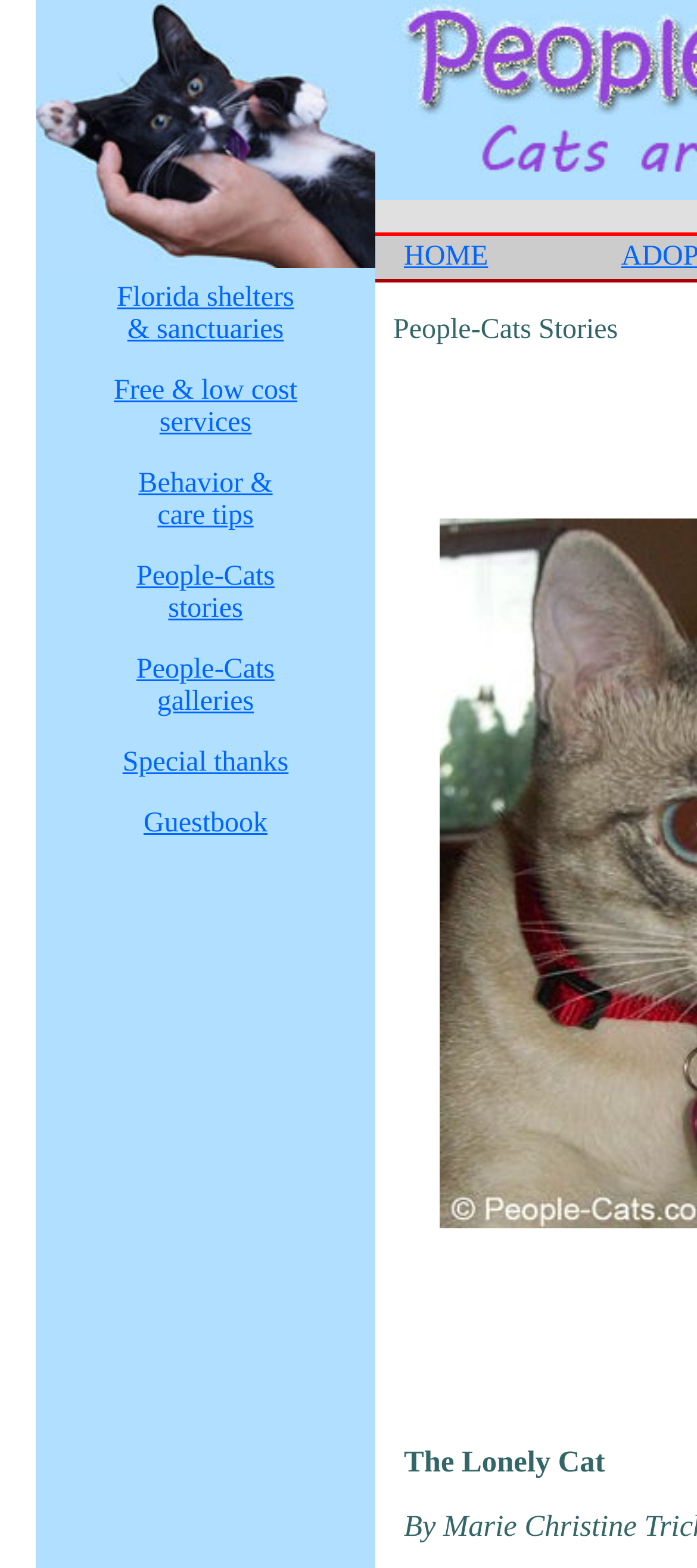Locate the bounding box coordinates of the area you need to click to fulfill this instruction: 'read behavior and care tips'. The coordinates must be in the form of four float numbers ranging from 0 to 1: [left, top, right, bottom].

[0.199, 0.299, 0.391, 0.339]